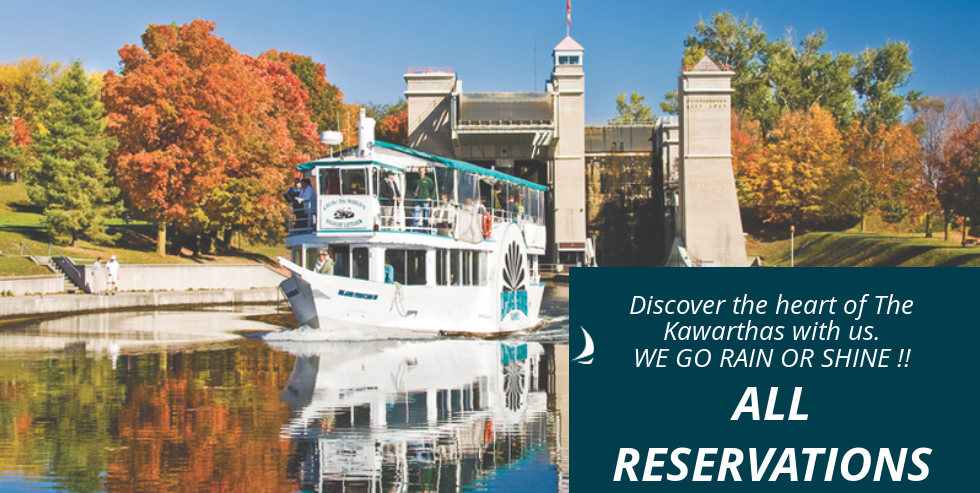How should reservations be made?
Provide a concise answer using a single word or phrase based on the image.

By phone only